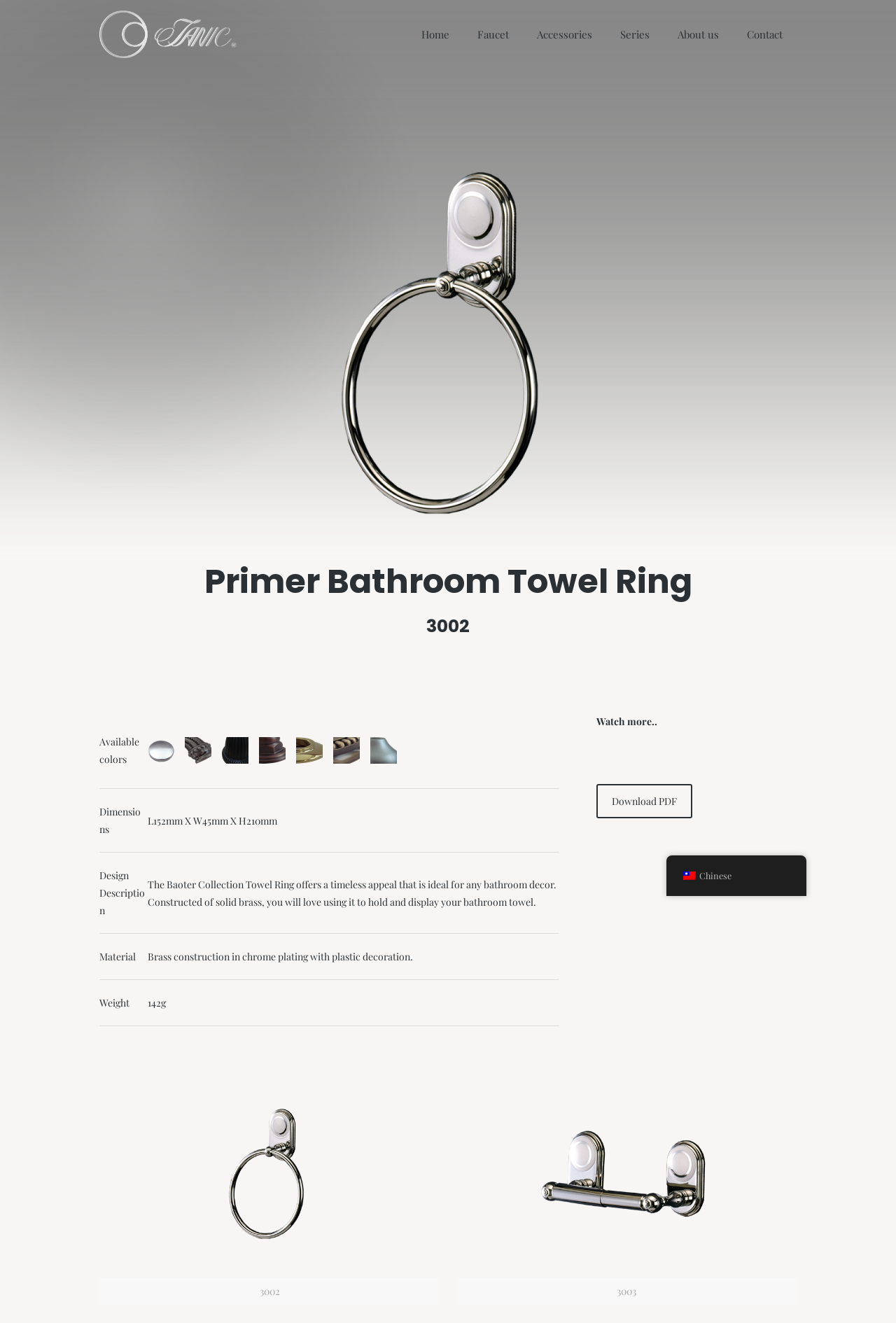Please locate the bounding box coordinates for the element that should be clicked to achieve the following instruction: "Click the logo". Ensure the coordinates are given as four float numbers between 0 and 1, i.e., [left, top, right, bottom].

[0.111, 0.0, 0.264, 0.052]